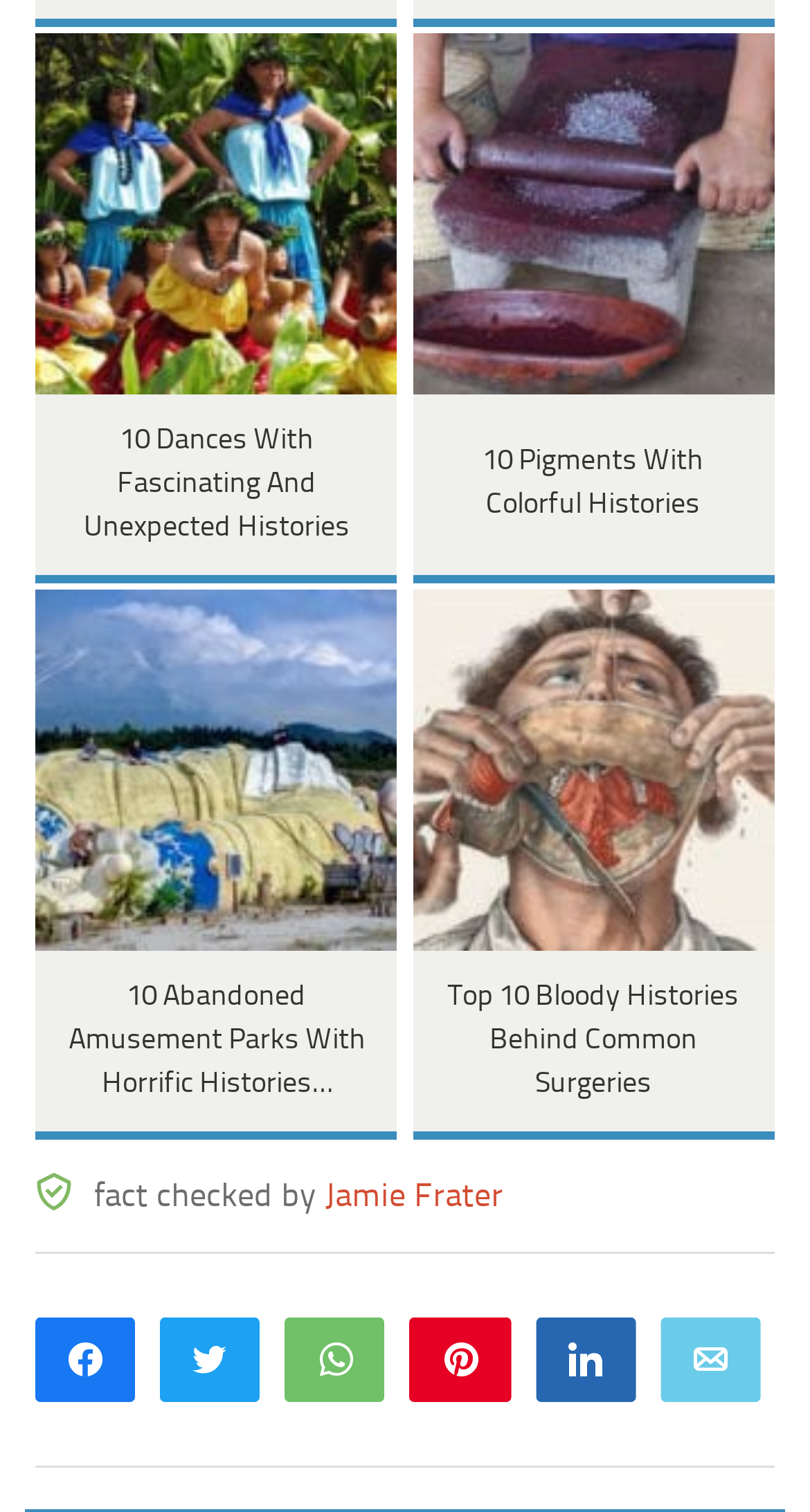Consider the image and give a detailed and elaborate answer to the question: 
What is the number of shares?

The StaticText element with the description '0' is located near the 'SHARES' text, indicating that the number of shares is 0.